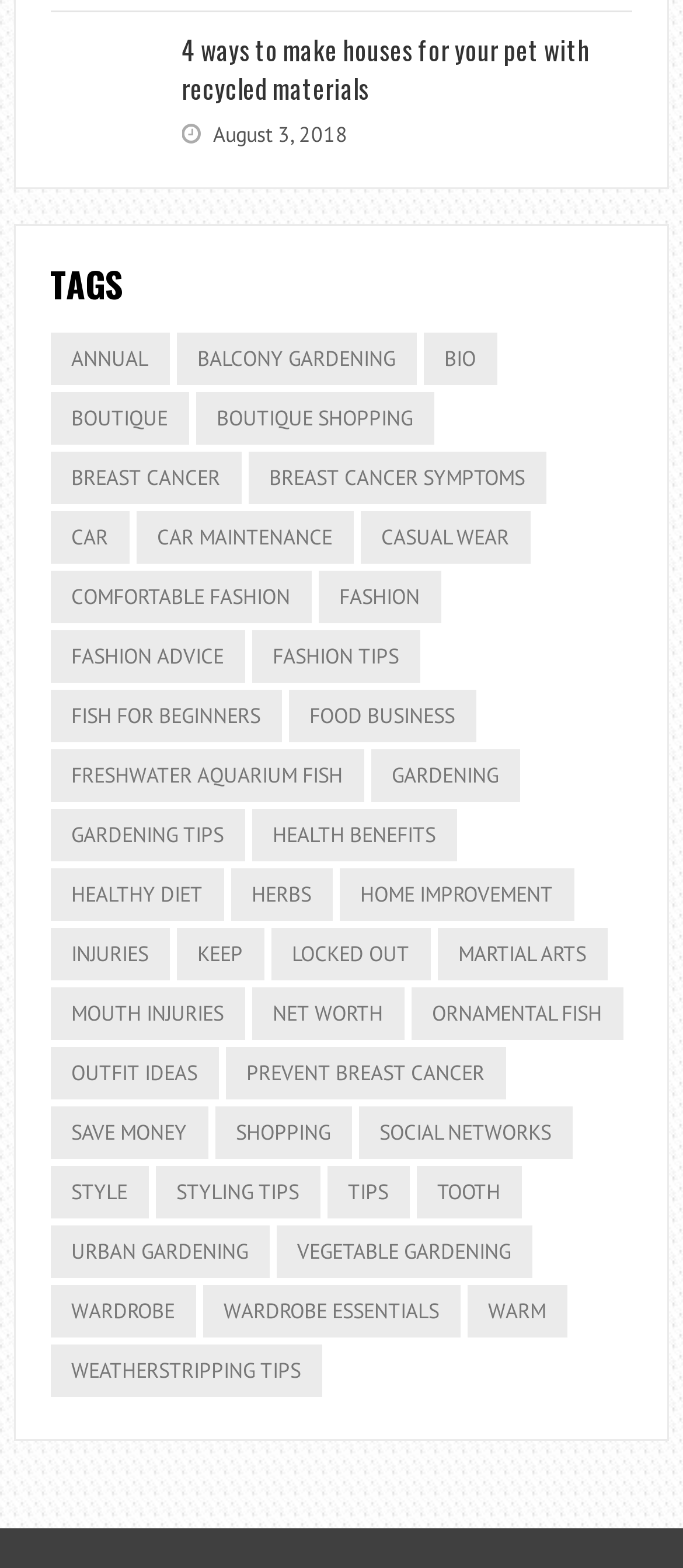Given the element description fashion advice, identify the bounding box coordinates for the UI element on the webpage screenshot. The format should be (top-left x, top-left y, bottom-right x, bottom-right y), with values between 0 and 1.

[0.074, 0.401, 0.358, 0.435]